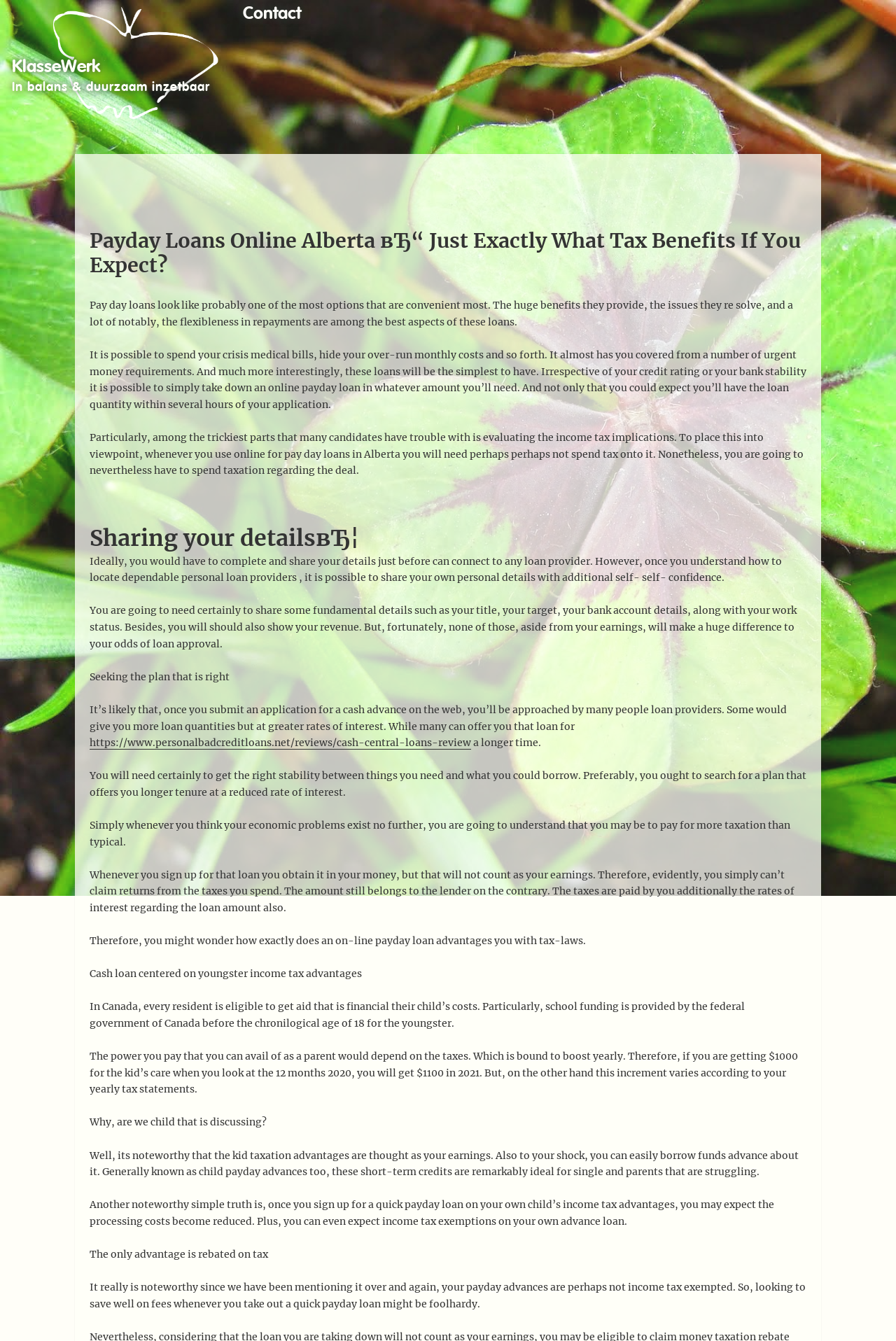Identify and generate the primary title of the webpage.

Payday Loans Online Alberta вЂ“ Just Exactly What Tax Benefits If You Expect?